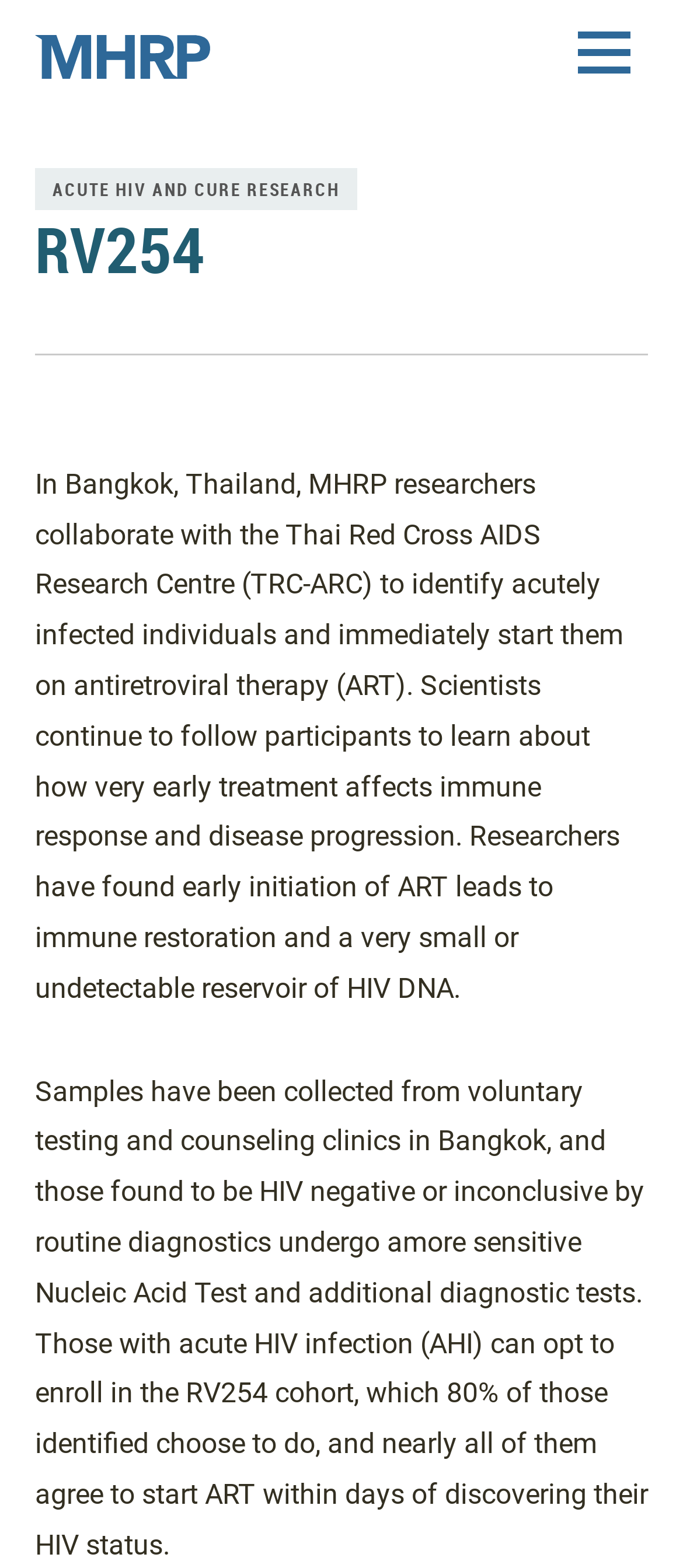Give a concise answer using only one word or phrase for this question:
What is the purpose of the Nucleic Acid Test?

To diagnose HIV